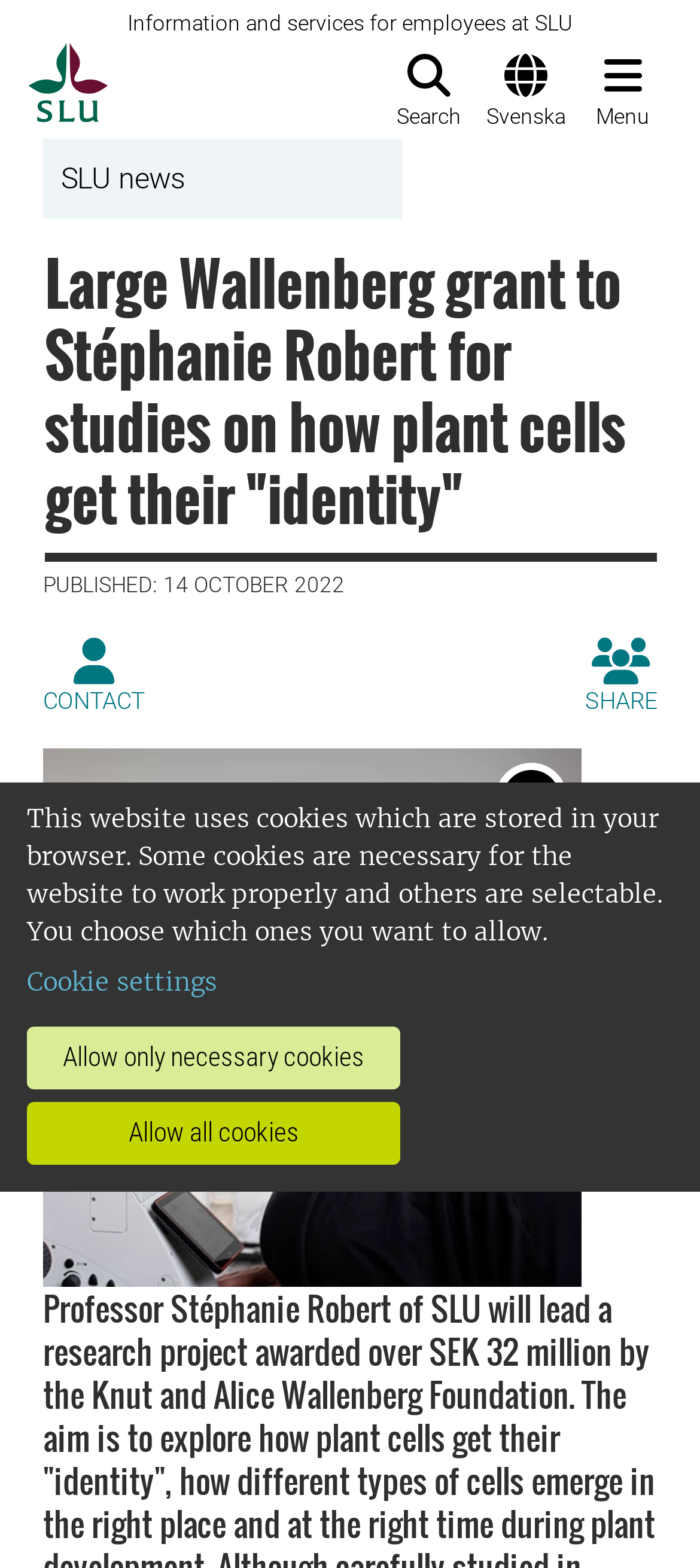Identify the bounding box of the UI element described as follows: "Allow only necessary cookies". Provide the coordinates as four float numbers in the range of 0 to 1 [left, top, right, bottom].

[0.038, 0.655, 0.572, 0.695]